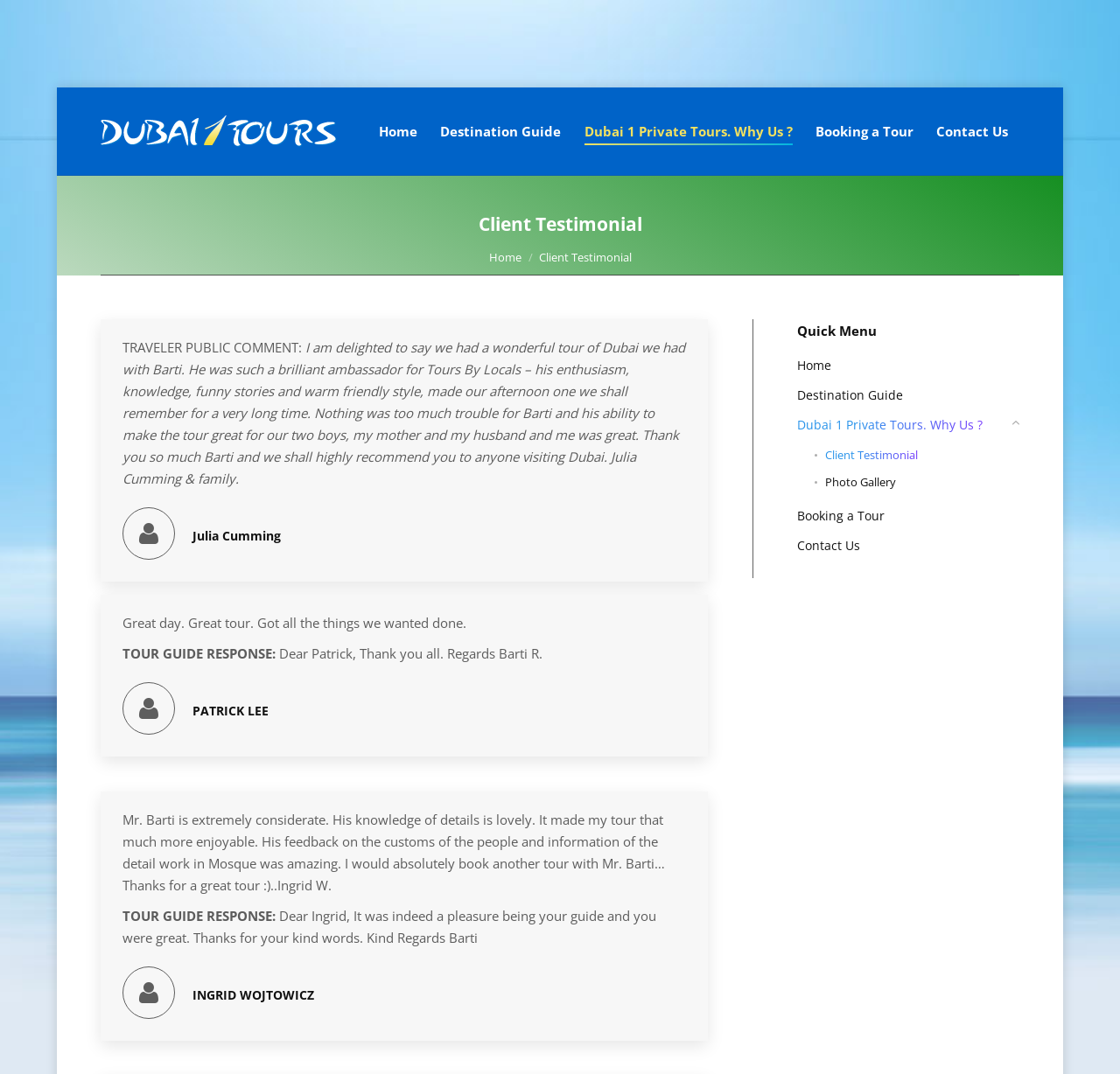Using the provided description Photo Gallery, find the bounding box coordinates for the UI element. Provide the coordinates in (top-left x, top-left y, bottom-right x, bottom-right y) format, ensuring all values are between 0 and 1.

[0.727, 0.439, 0.895, 0.458]